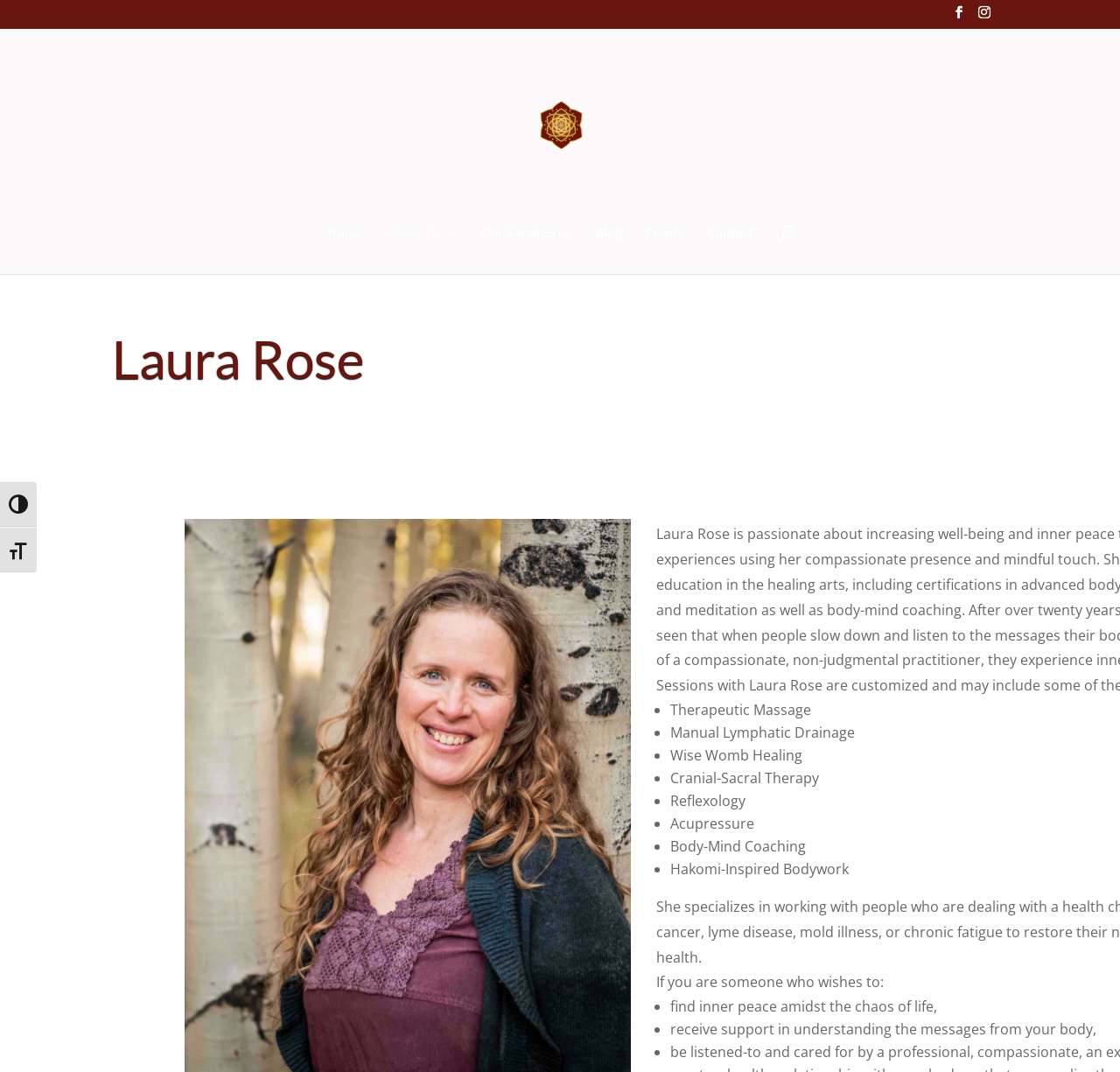Offer a meticulous caption that includes all visible features of the webpage.

The webpage is about Laura Rose, a practitioner at Mandala Integrative Medicine Clinic. At the top left corner, there are two buttons for toggling high contrast and font size. On the top right corner, there are three social media links. Below these elements, there is a logo of Mandala Integrative Medicine Clinic, which is an image with a link to the clinic's homepage.

The main navigation menu is located below the logo, with links to "Home", "About Us 3", "Our Services 3", "Blog", "Events", and "Contact". To the right of the navigation menu, there is a search box with a label "Search".

The main content of the webpage is about Laura Rose, with a heading that displays her name. Below the heading, there is a list of services she offers, including Therapeutic Massage, Manual Lymphatic Drainage, Wise Womb Healing, Cranial-Sacral Therapy, Reflexology, Acupressure, Body-Mind Coaching, and Hakomi-Inspired Bodywork. Each service is marked with a bullet point.

Further down the page, there is a paragraph of text that describes the benefits of working with Laura Rose. The text is divided into three bullet points, which describe finding inner peace, receiving support in understanding bodily messages, and other benefits.